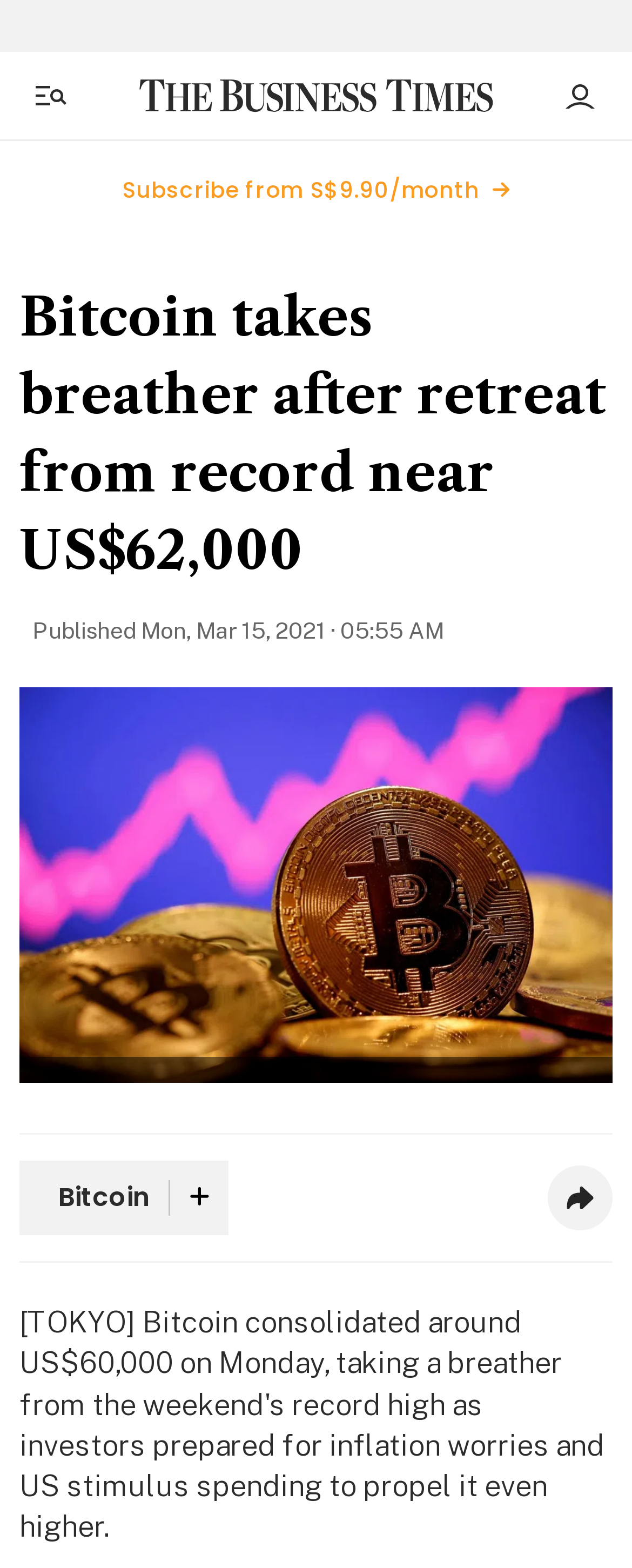What can be done with this article?
Based on the image, give a concise answer in the form of a single word or short phrase.

Share